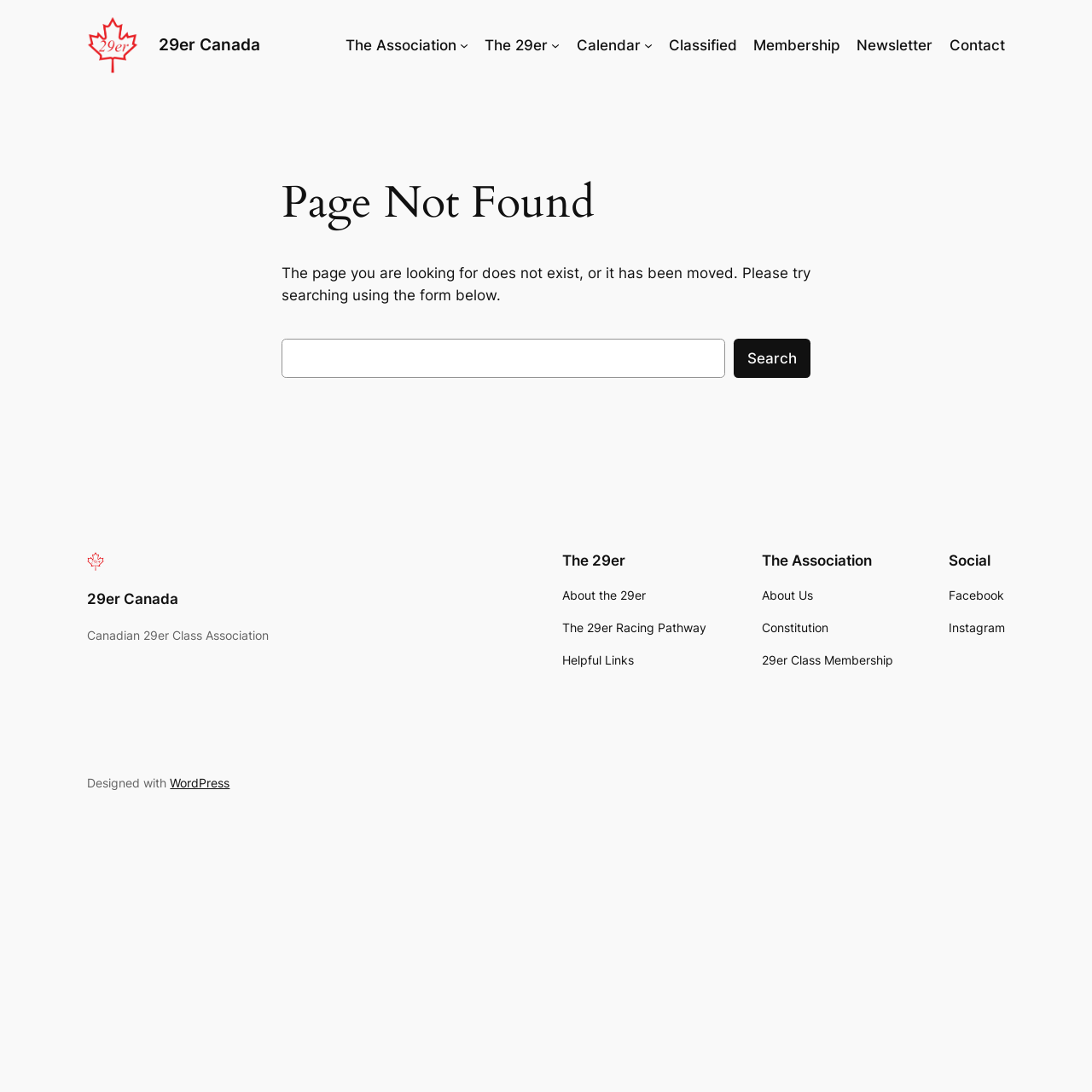Identify the bounding box coordinates of the area that should be clicked in order to complete the given instruction: "Follow 29er Canada on Facebook". The bounding box coordinates should be four float numbers between 0 and 1, i.e., [left, top, right, bottom].

[0.868, 0.536, 0.919, 0.554]